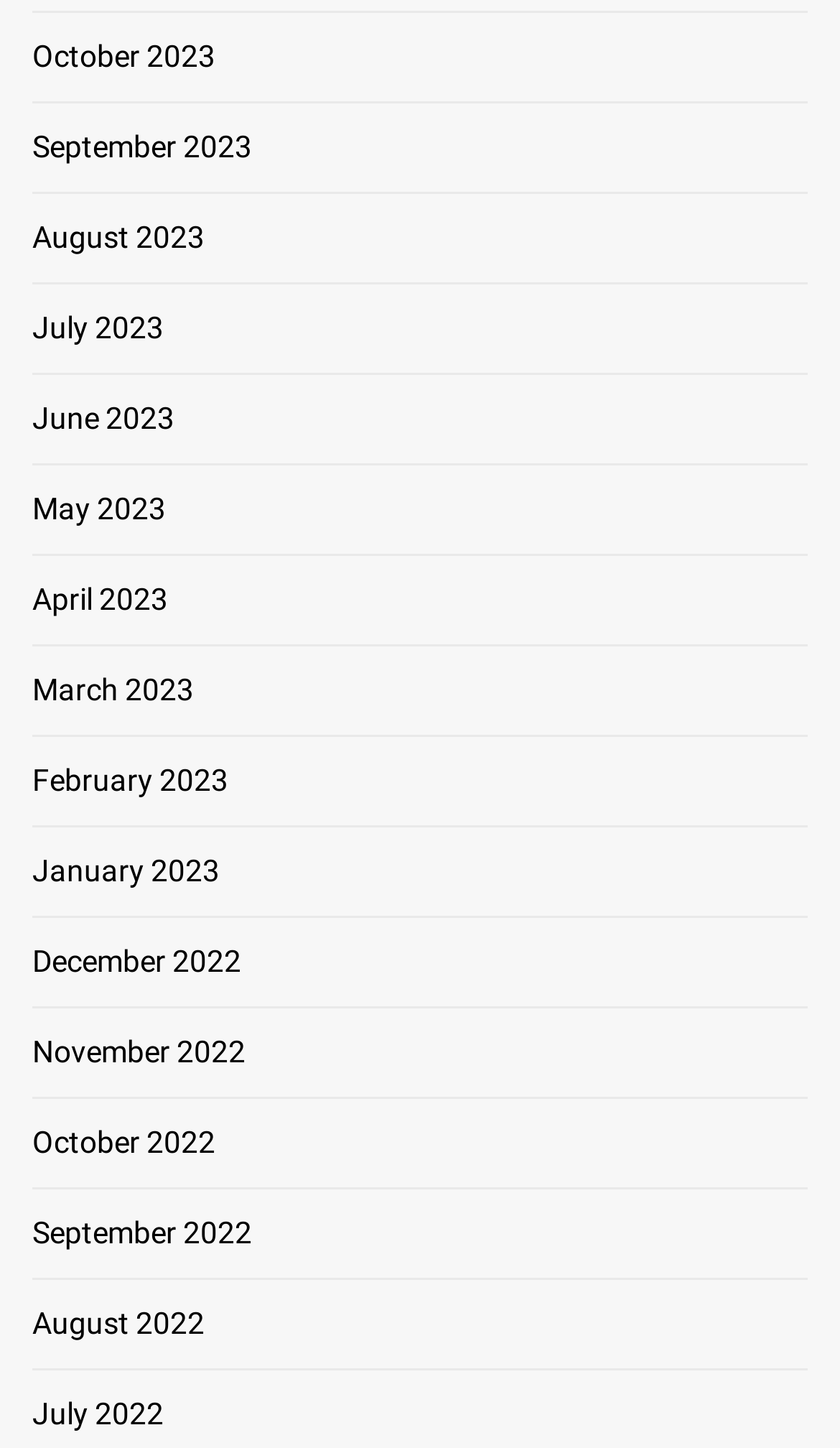Can you find the bounding box coordinates of the area I should click to execute the following instruction: "view July 2023"?

[0.038, 0.215, 0.195, 0.238]